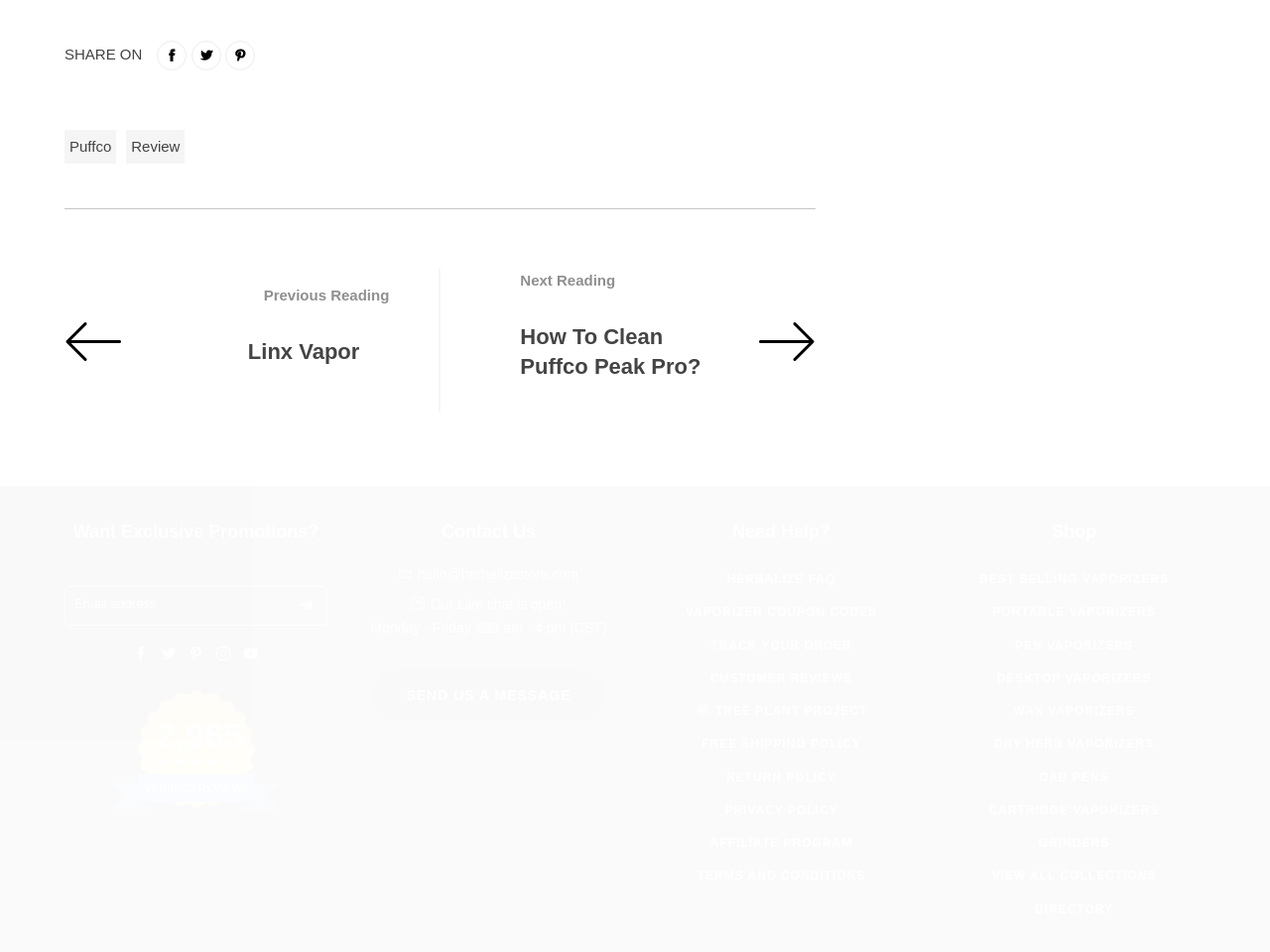Identify the bounding box for the UI element specified in this description: "Dry Herb Vaporizers". The coordinates must be four float numbers between 0 and 1, formatted as [left, top, right, bottom].

[0.742, 0.47, 0.949, 0.505]